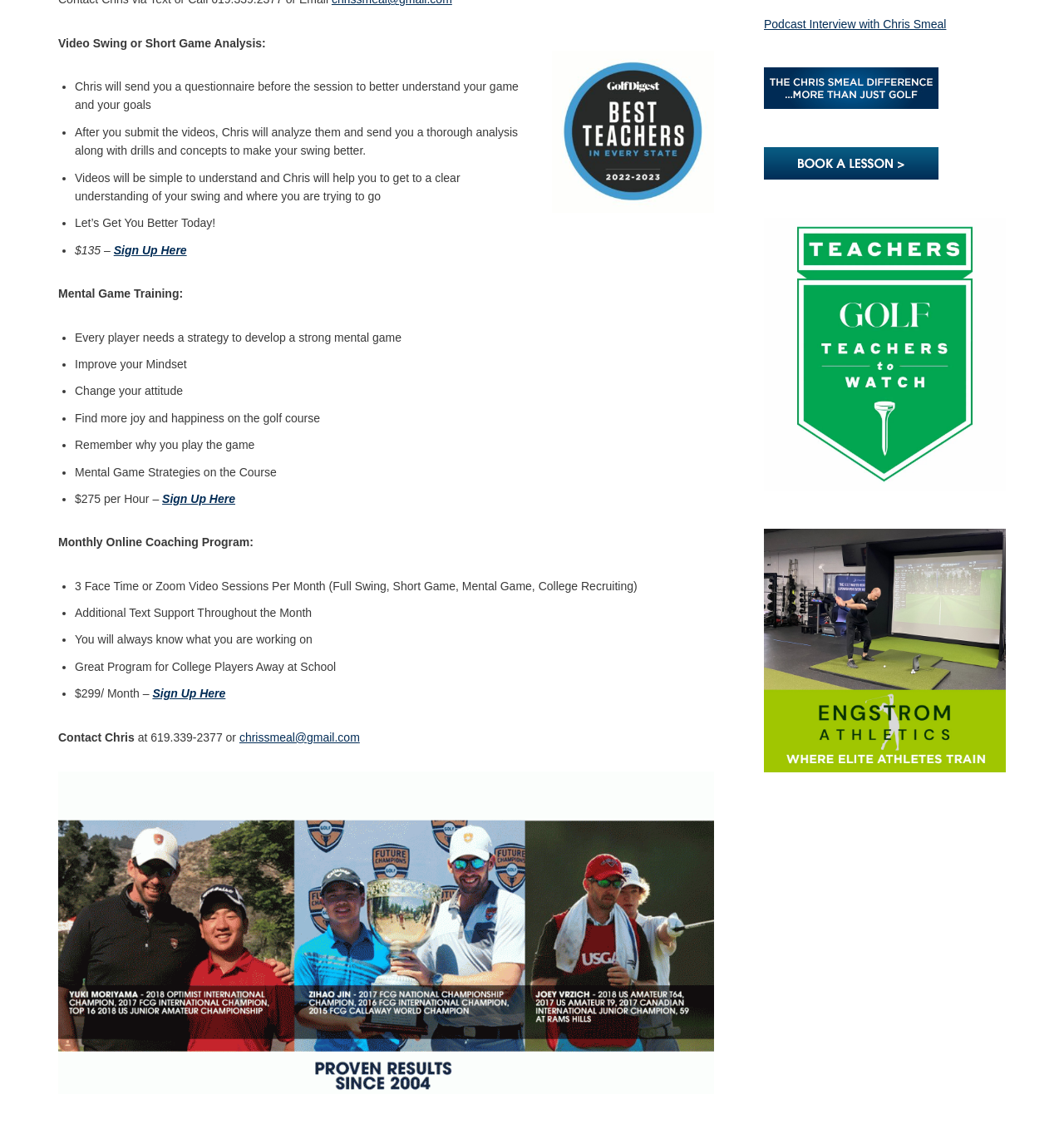Bounding box coordinates are specified in the format (top-left x, top-left y, bottom-right x, bottom-right y). All values are floating point numbers bounded between 0 and 1. Please provide the bounding box coordinate of the region this sentence describes: Podcast Interview with Chris Smeal

[0.718, 0.016, 0.889, 0.027]